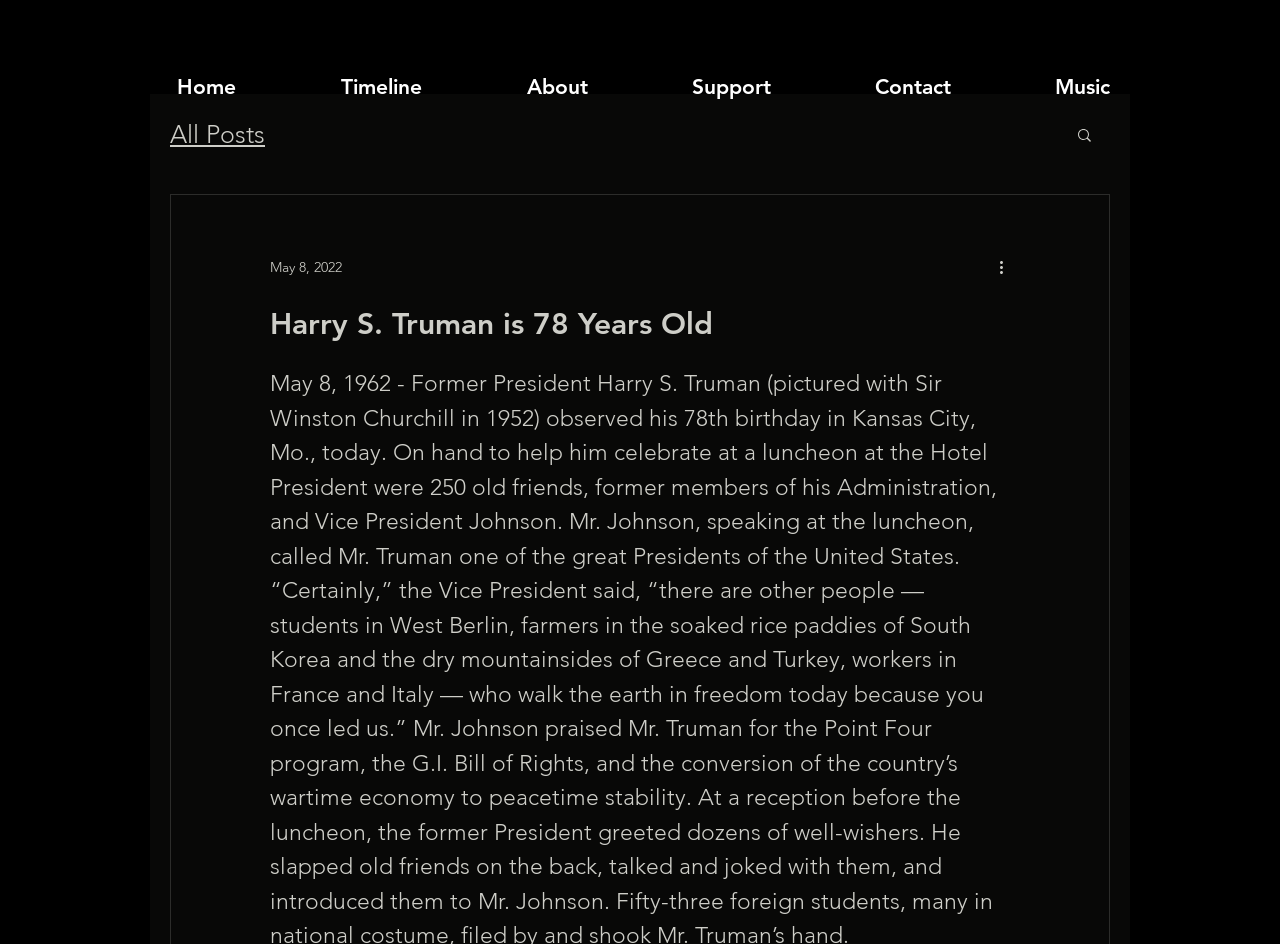Please identify the bounding box coordinates of the clickable element to fulfill the following instruction: "go to all posts". The coordinates should be four float numbers between 0 and 1, i.e., [left, top, right, bottom].

[0.133, 0.126, 0.207, 0.158]